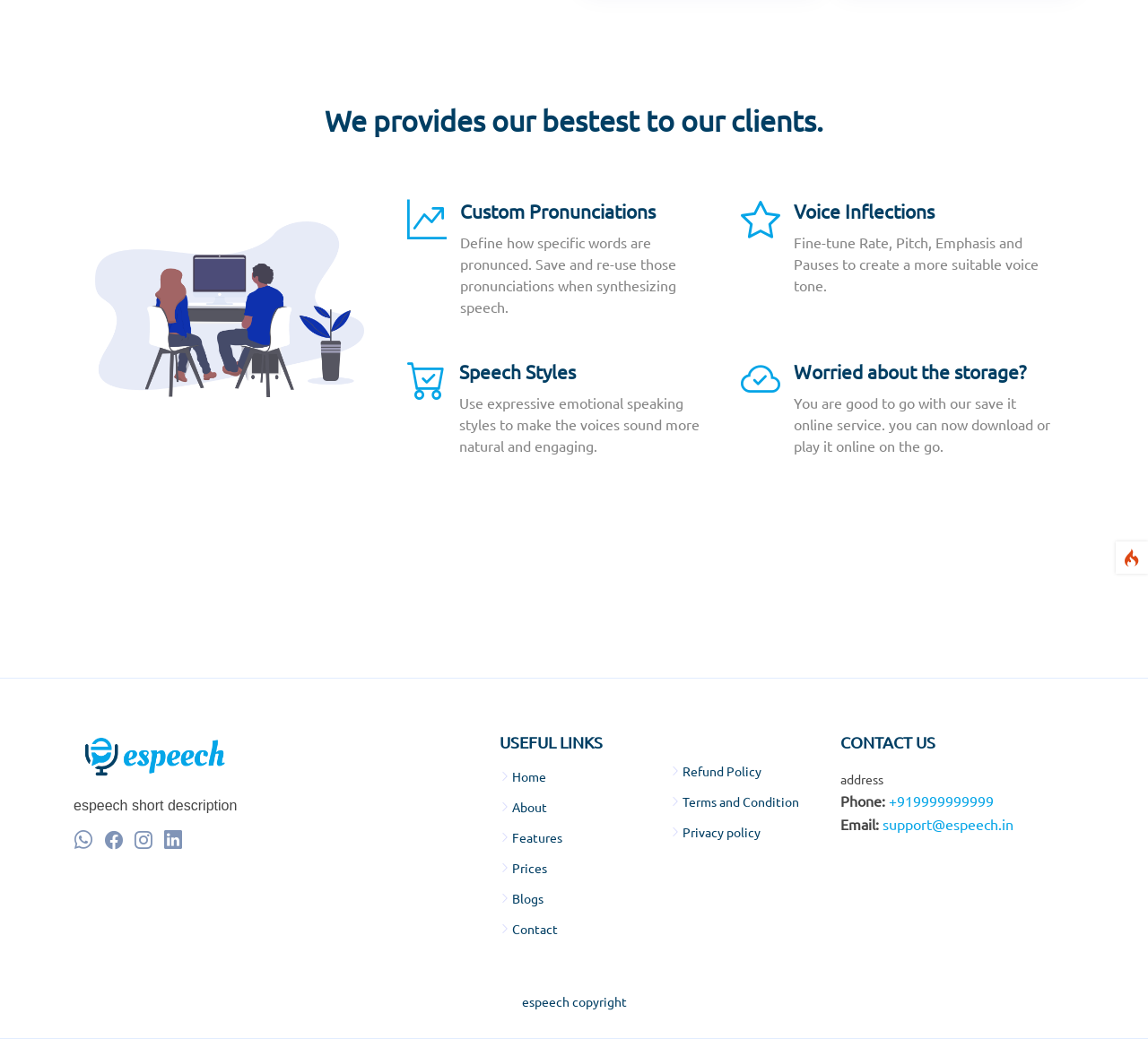Give the bounding box coordinates for the element described by: "Apple devices".

None